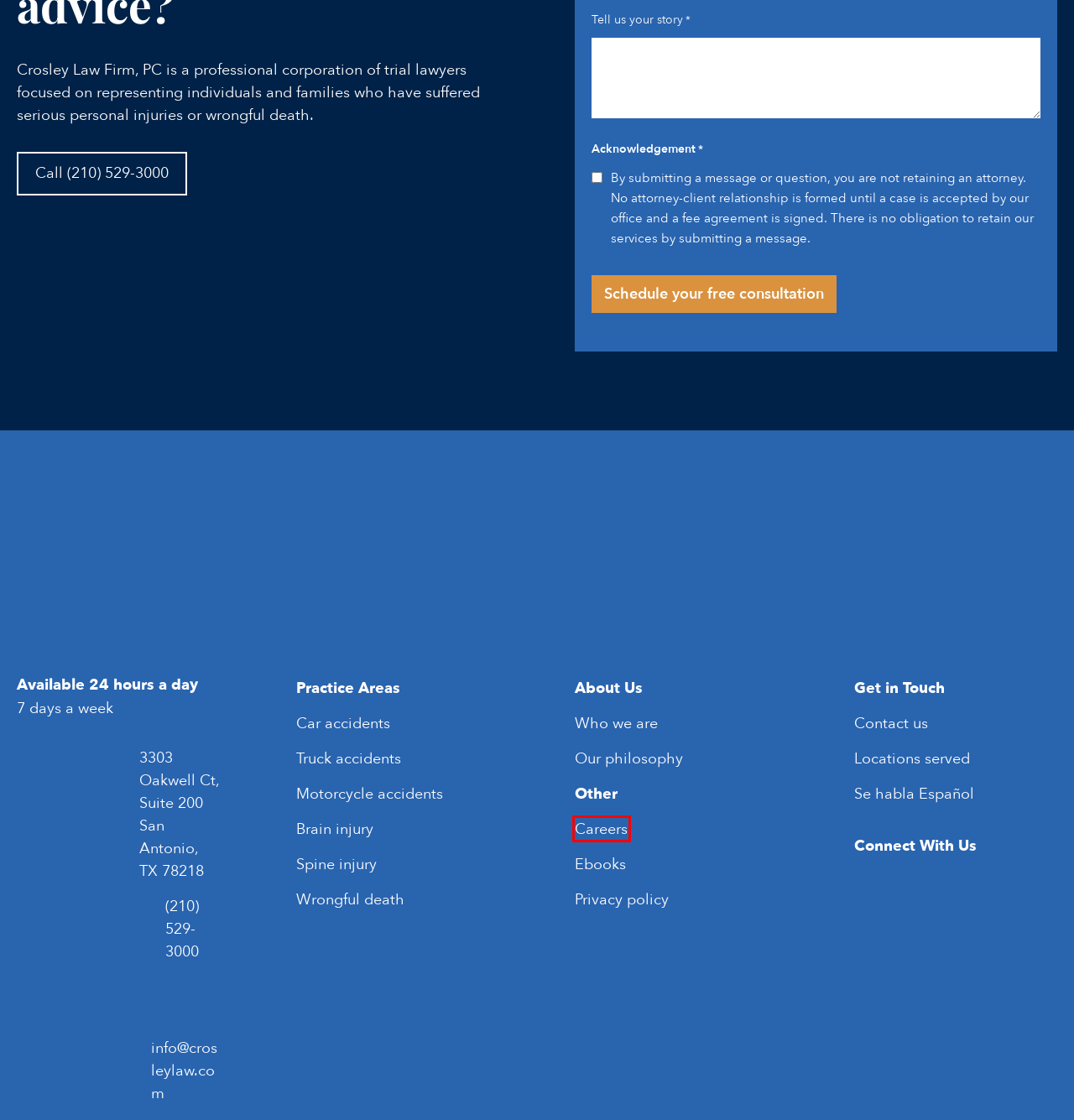Given a screenshot of a webpage with a red bounding box around an element, choose the most appropriate webpage description for the new page displayed after clicking the element within the bounding box. Here are the candidates:
A. San Antonio Truck Accident Lawyer | Crosley Law
B. San Antonio Back and Spine Injury Lawyer | Crosley Law
C. Ebooks | Crosley Law
D. Privacy policy | Crosley Law
E. San Antonio Motorcycle Accident Lawyer | Crosley Law
F. Locations Served Archive | Crosley Law
G. Careers | Crosley Law
H. San Antonio Brain Injury Attorneys | Crosley Law

G